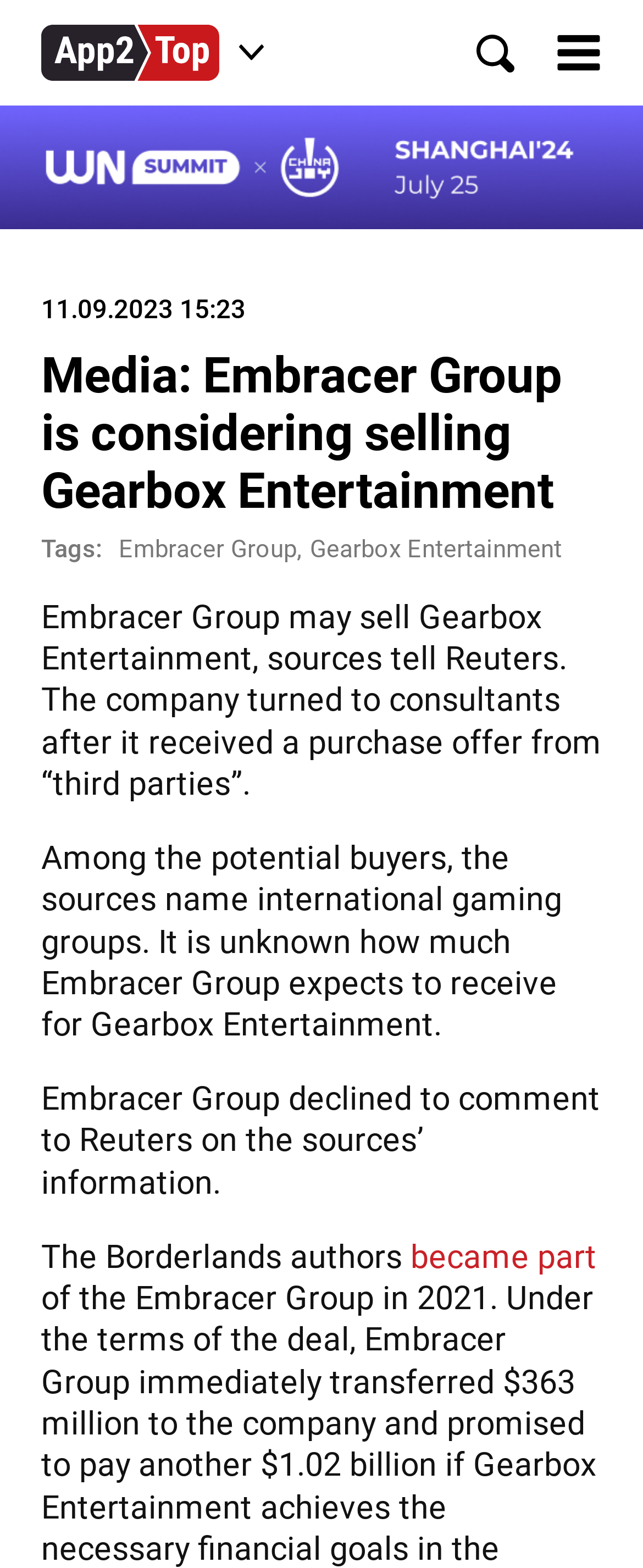Generate the text of the webpage's primary heading.

Media: Embracer Group is considering selling Gearbox Entertainment